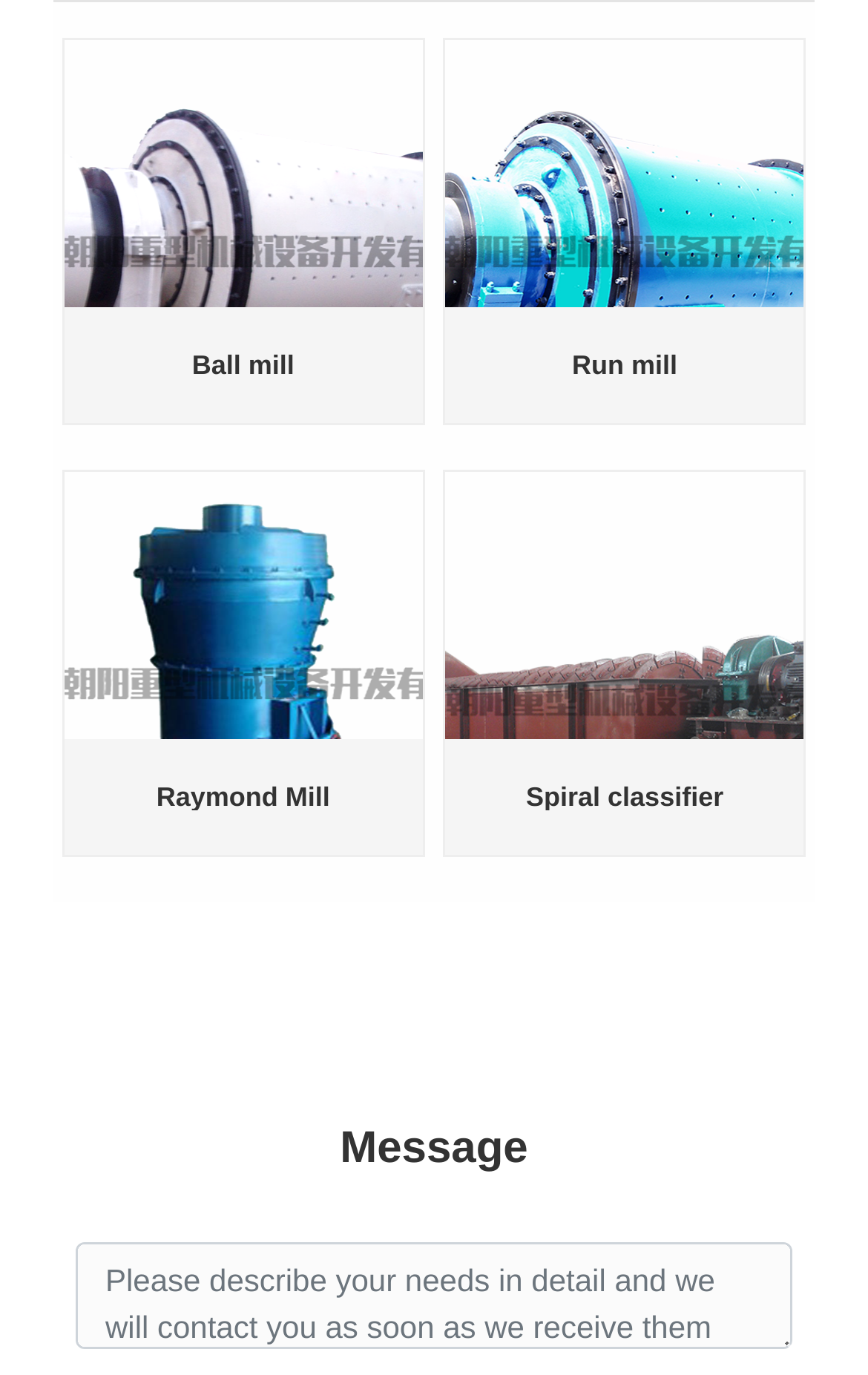What is the primary purpose of this webpage?
Look at the screenshot and give a one-word or phrase answer.

Showcase products